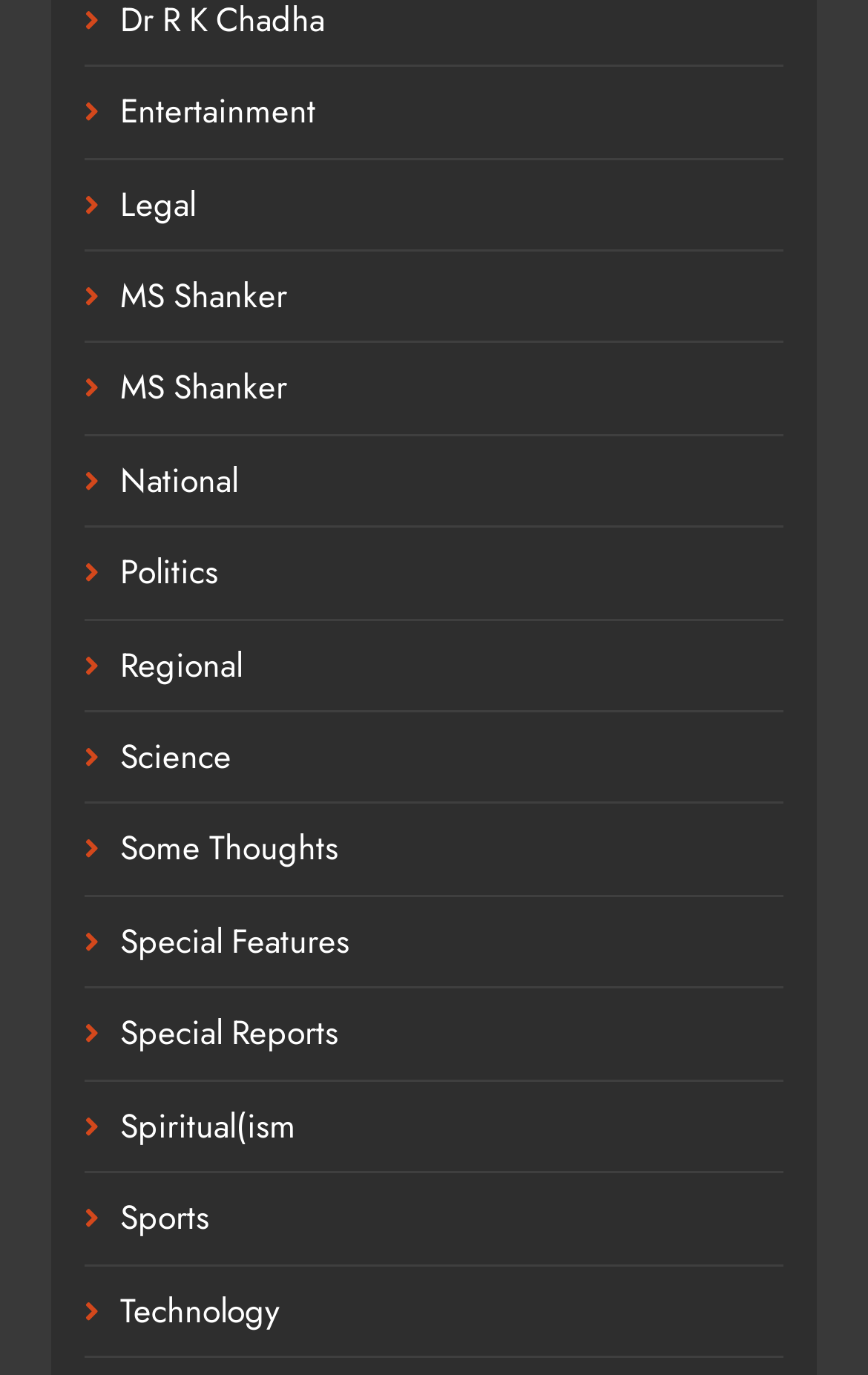Indicate the bounding box coordinates of the element that needs to be clicked to satisfy the following instruction: "Read Some Thoughts". The coordinates should be four float numbers between 0 and 1, i.e., [left, top, right, bottom].

[0.138, 0.6, 0.39, 0.635]